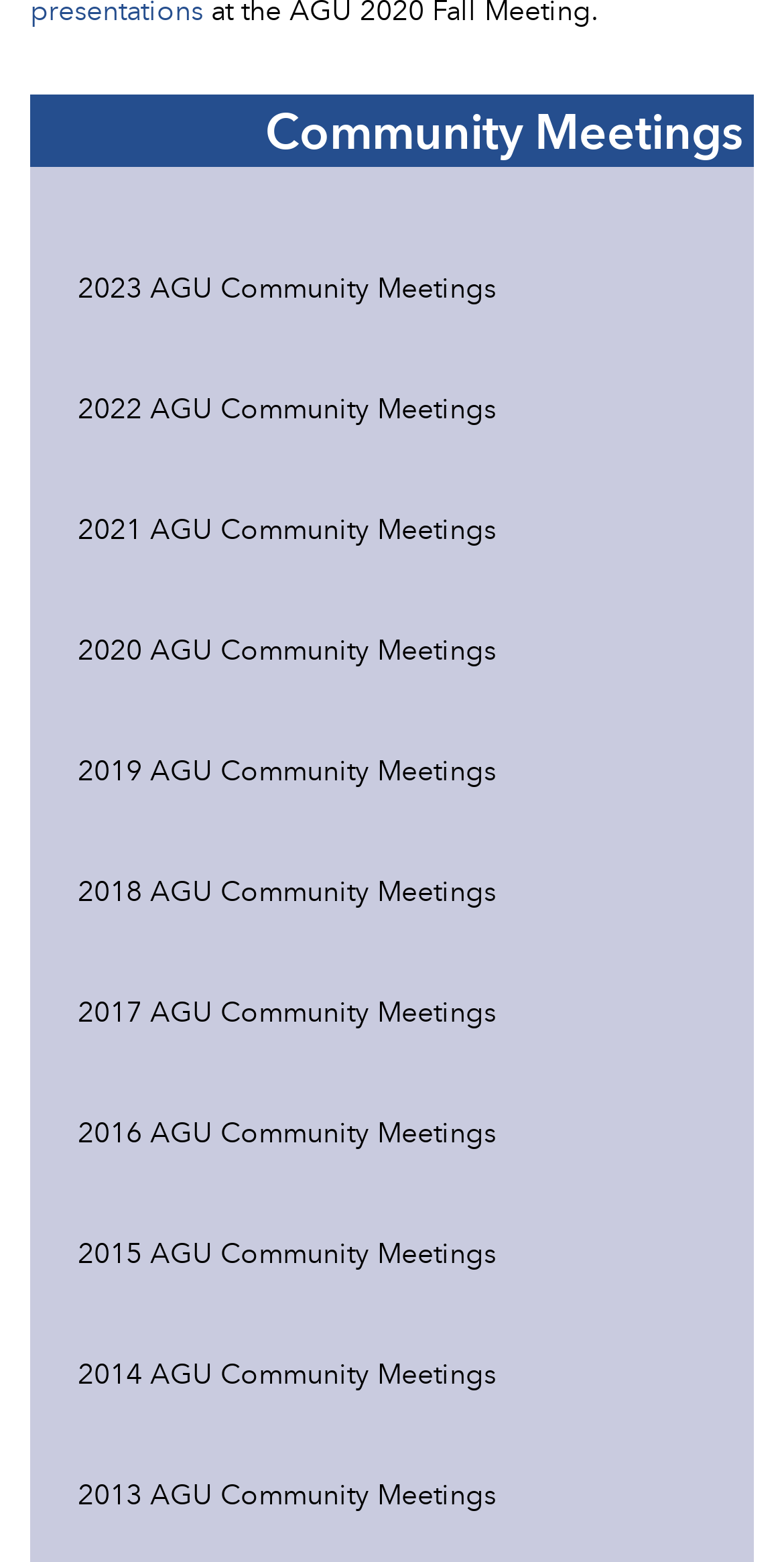Could you indicate the bounding box coordinates of the region to click in order to complete this instruction: "access 2019 community meetings".

[0.06, 0.467, 0.94, 0.519]